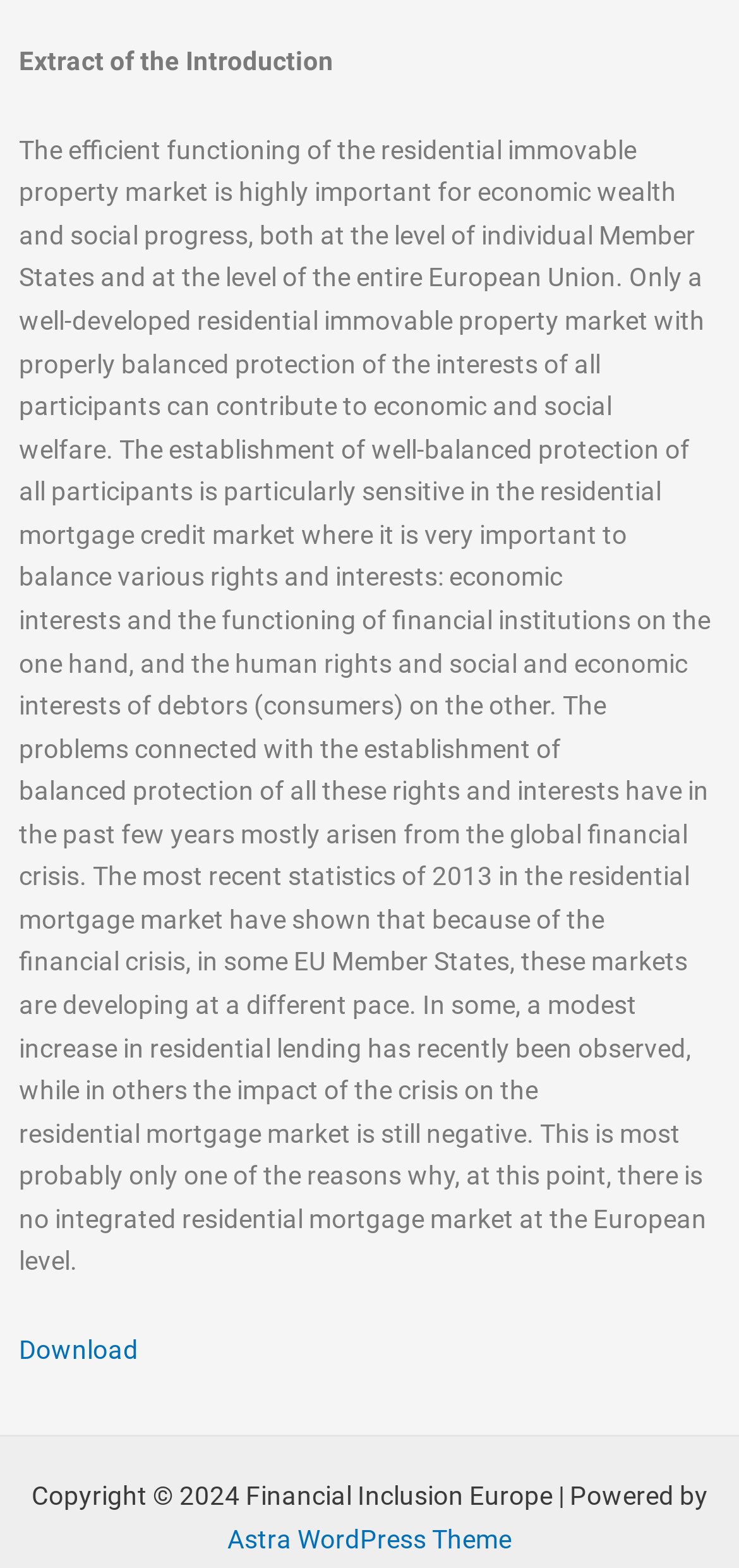Please provide the bounding box coordinate of the region that matches the element description: Astra WordPress Theme. Coordinates should be in the format (top-left x, top-left y, bottom-right x, bottom-right y) and all values should be between 0 and 1.

[0.308, 0.972, 0.692, 0.991]